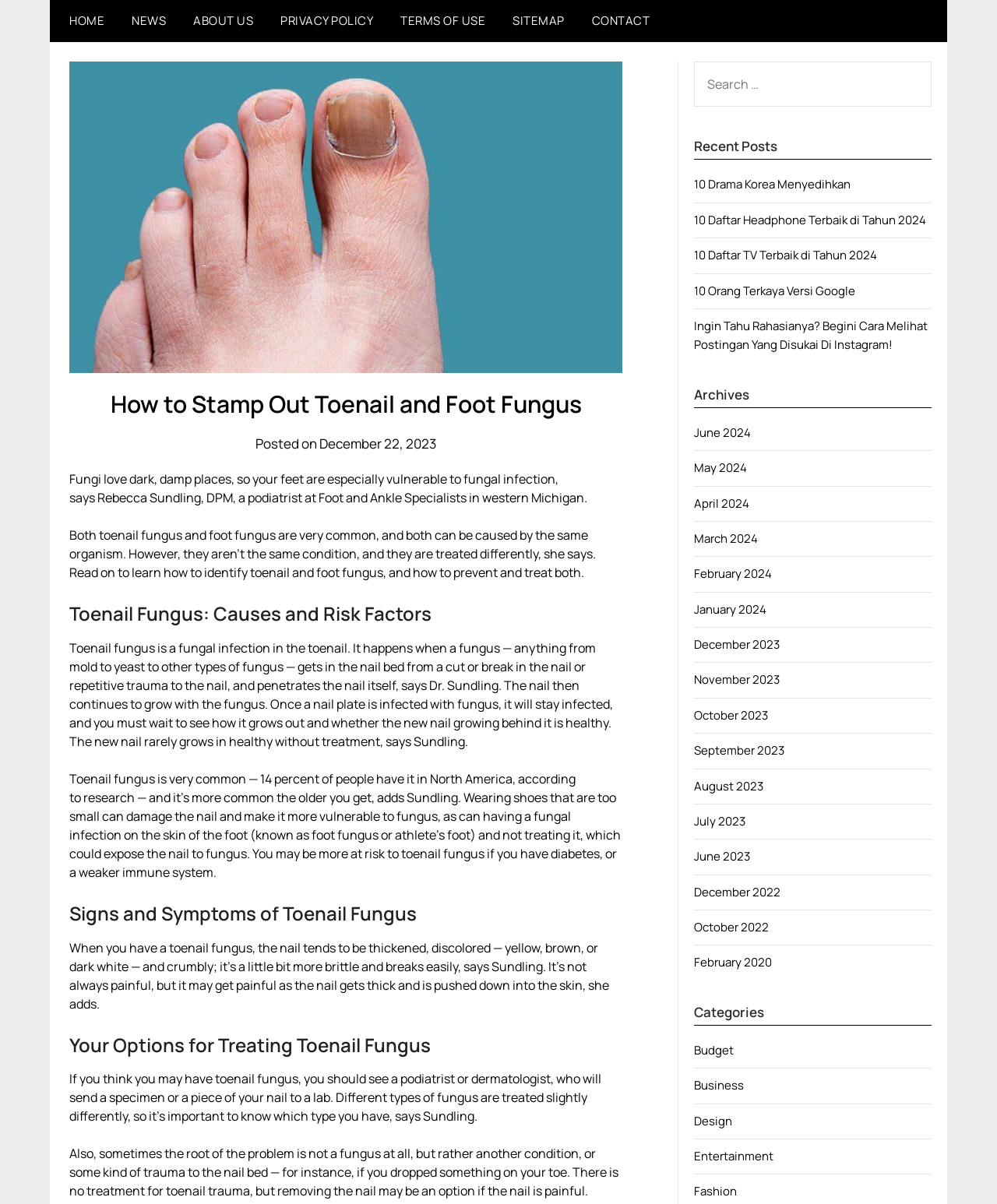Identify the main heading of the webpage and provide its text content.

How to Stamp Out Toenail and Foot Fungus